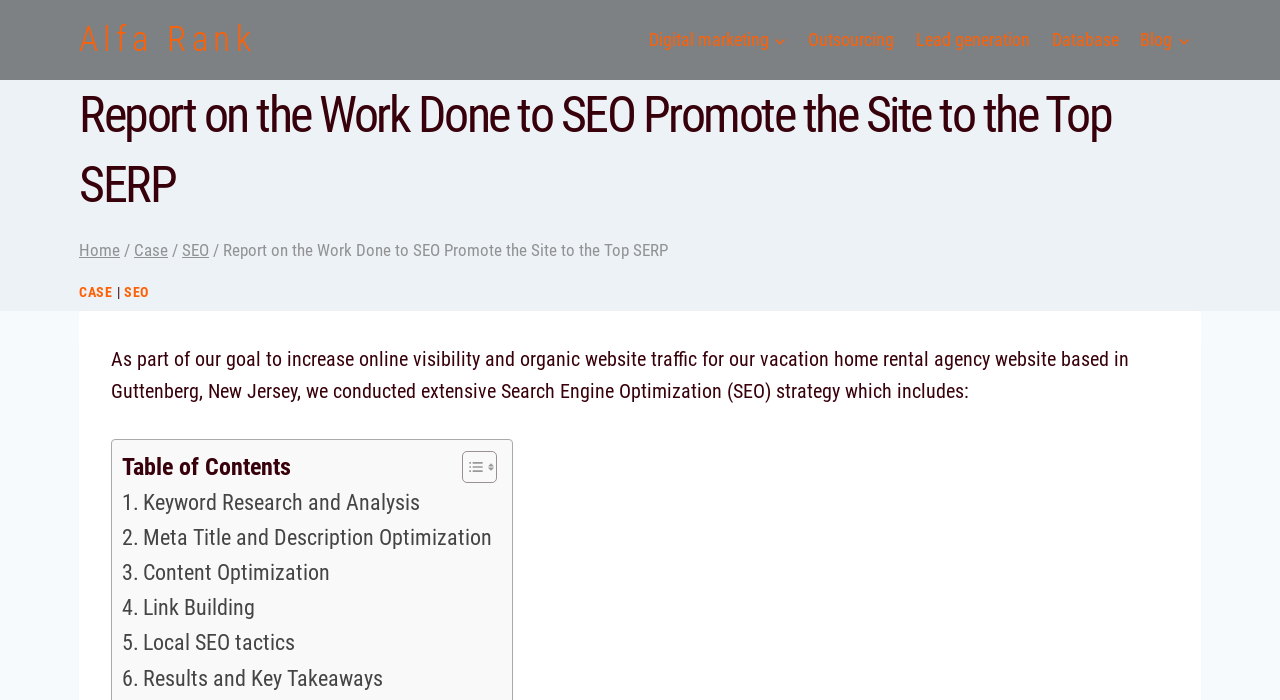Determine the bounding box coordinates for the clickable element to execute this instruction: "Check the author's profile". Provide the coordinates as four float numbers between 0 and 1, i.e., [left, top, right, bottom].

None